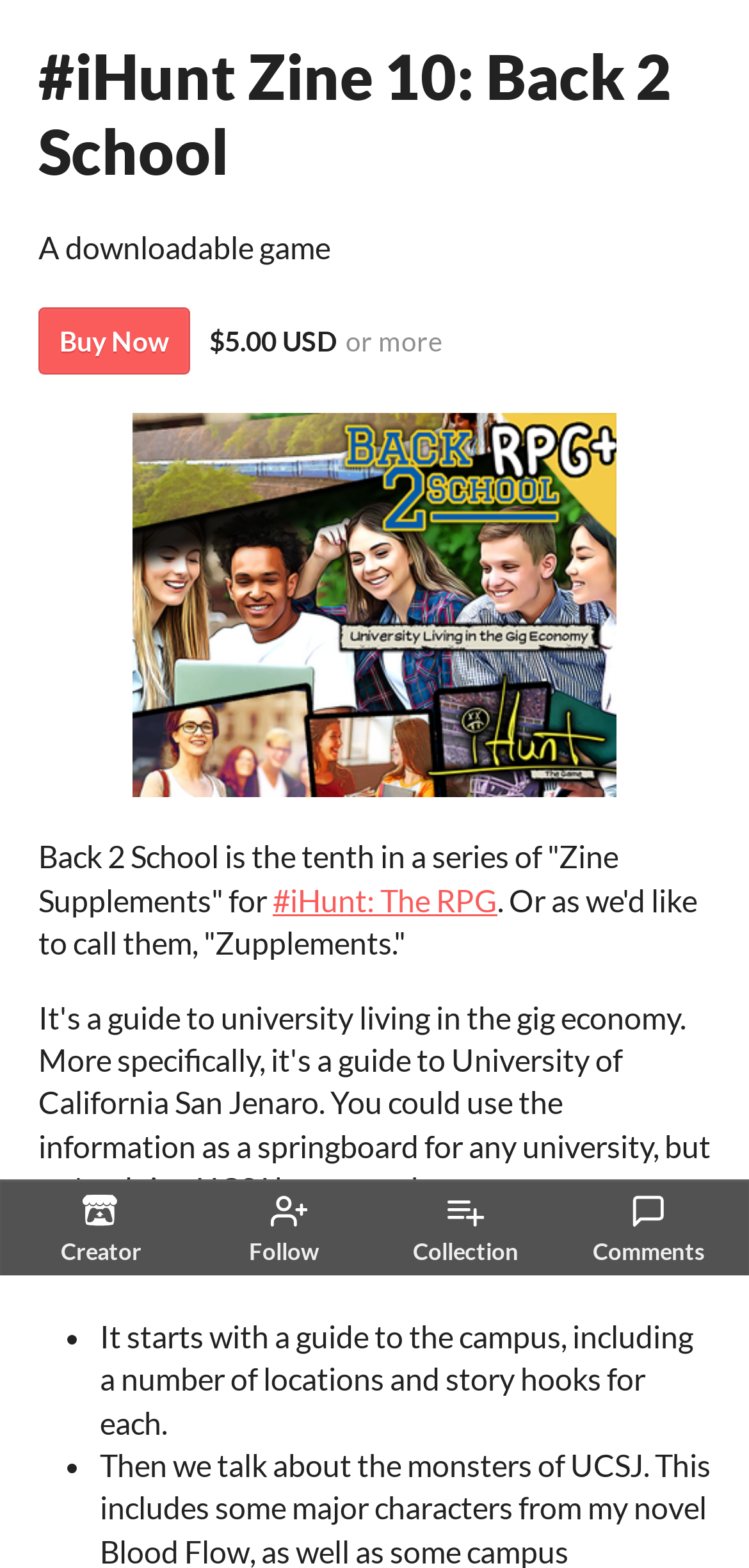Use a single word or phrase to answer this question: 
What is the theme of the downloadable game?

University Living